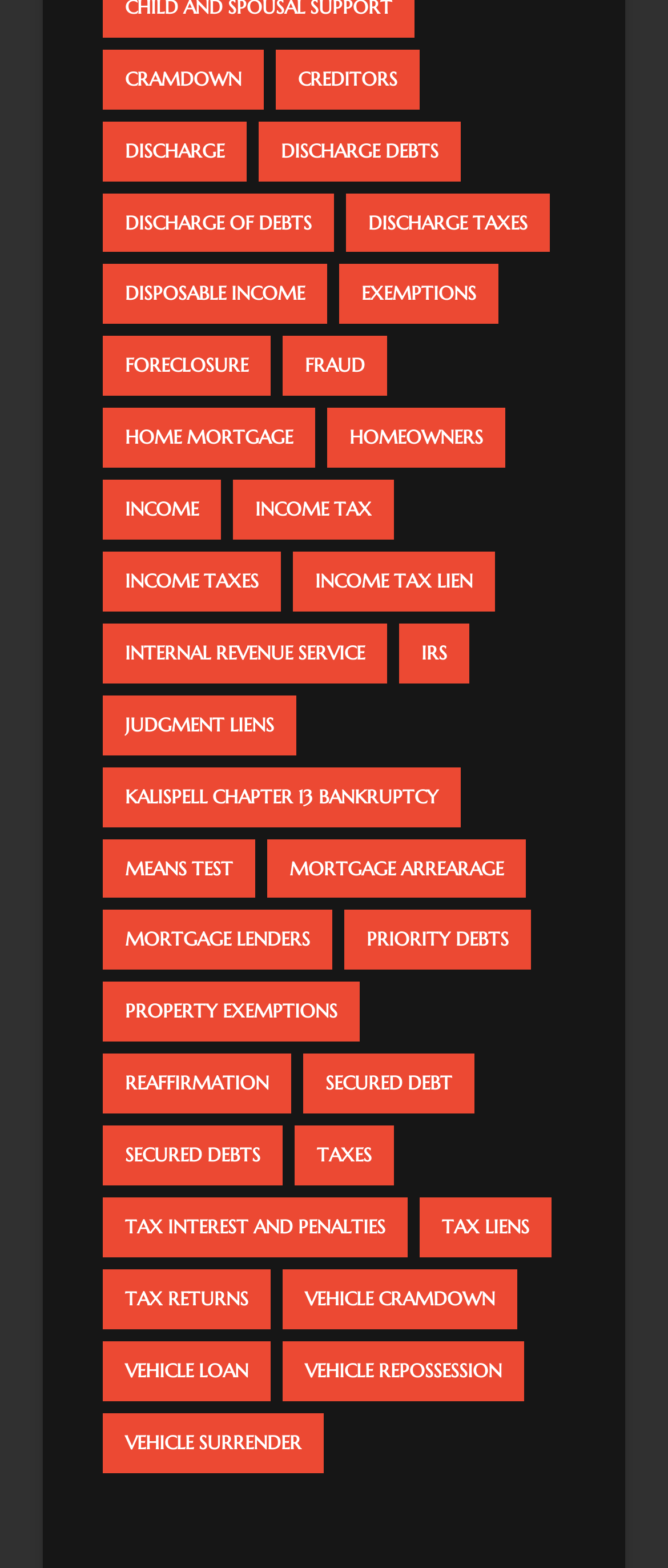What is the category of 'home mortgage'?
Use the image to answer the question with a single word or phrase.

Bankruptcy